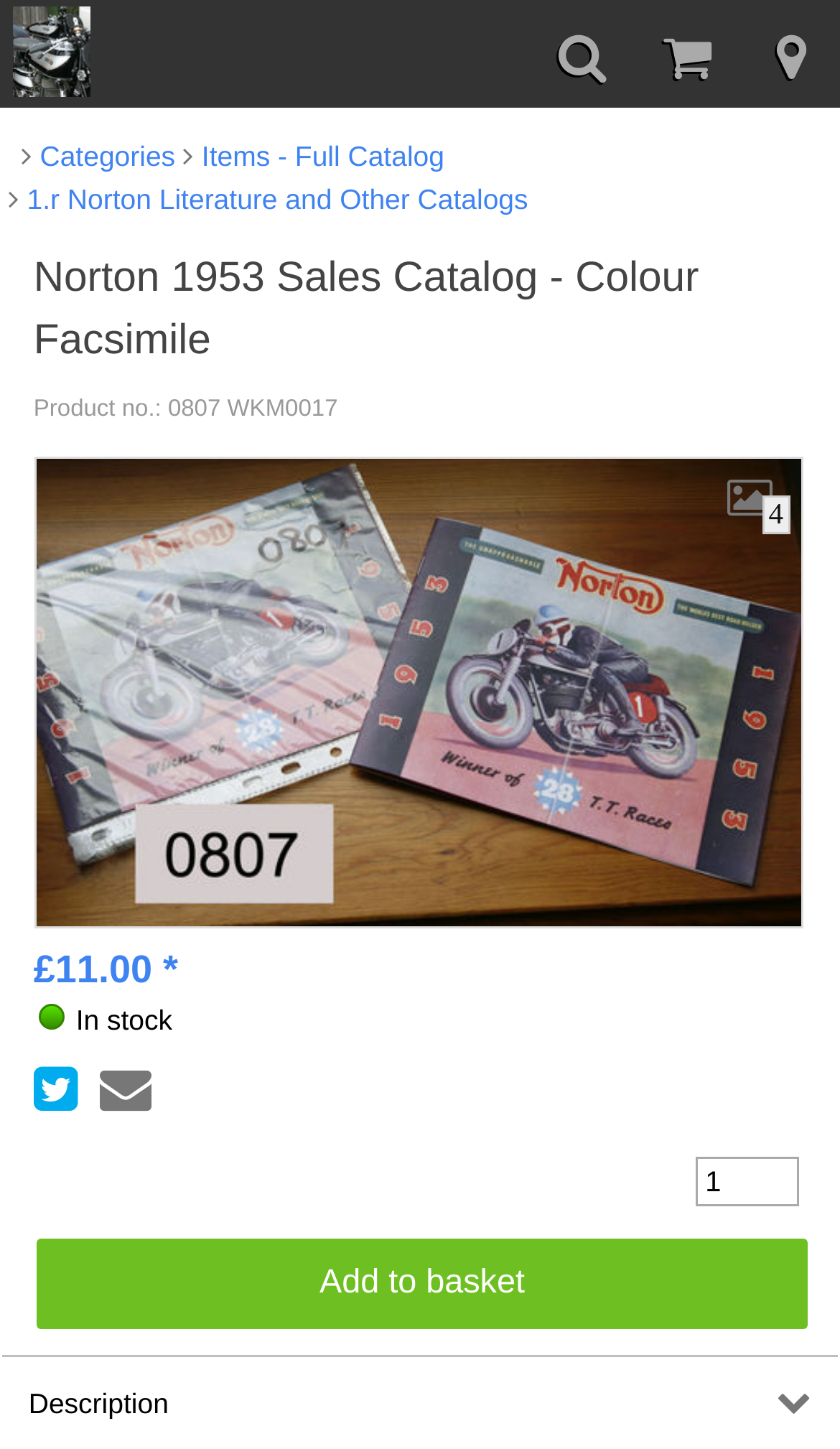What is the price of the Norton 1953 Sales Catalog?
Using the image as a reference, answer the question with a short word or phrase.

£11.00